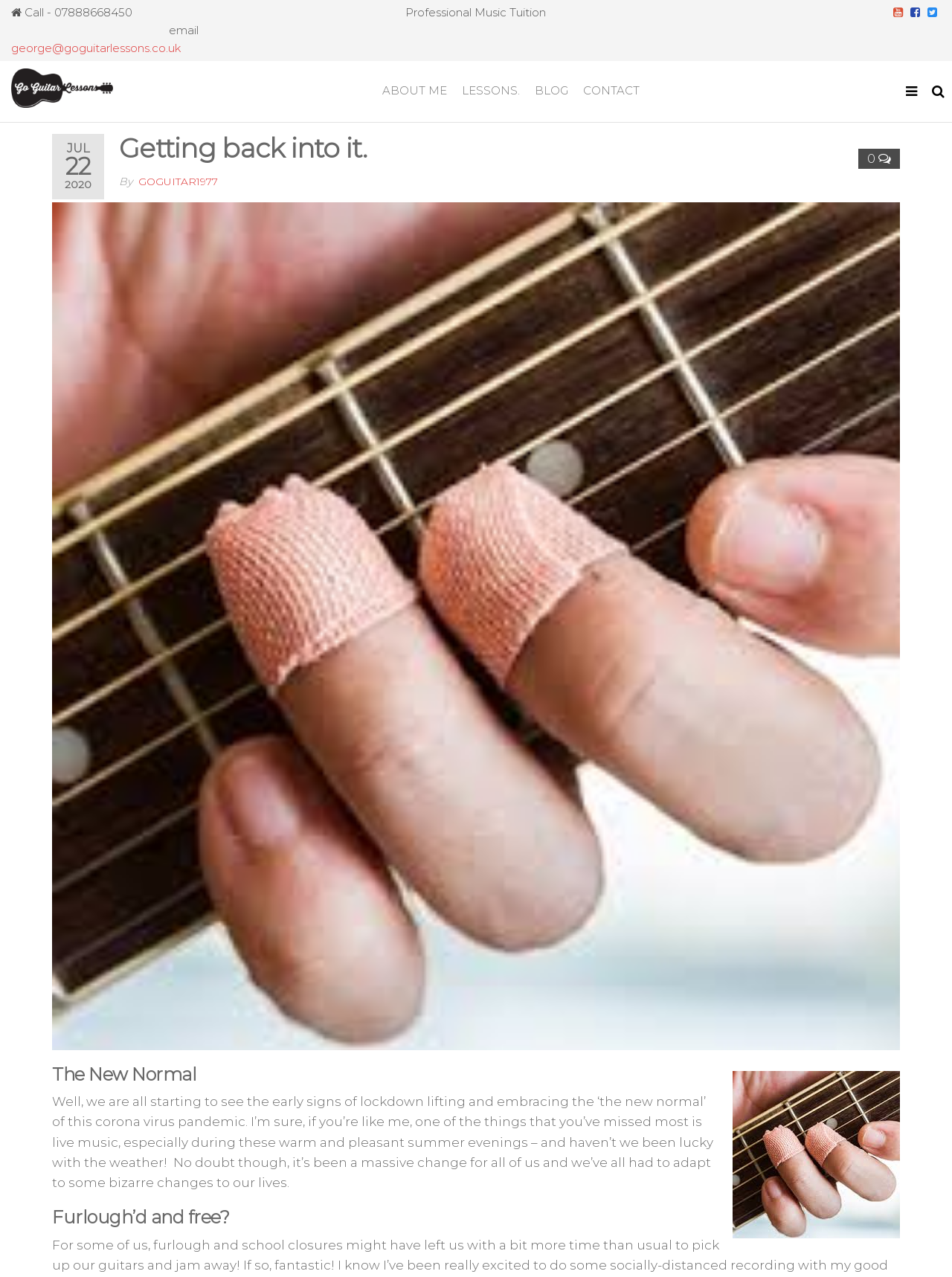Please indicate the bounding box coordinates for the clickable area to complete the following task: "Read the post about the new normal". The coordinates should be specified as four float numbers between 0 and 1, i.e., [left, top, right, bottom].

[0.055, 0.834, 0.945, 0.849]